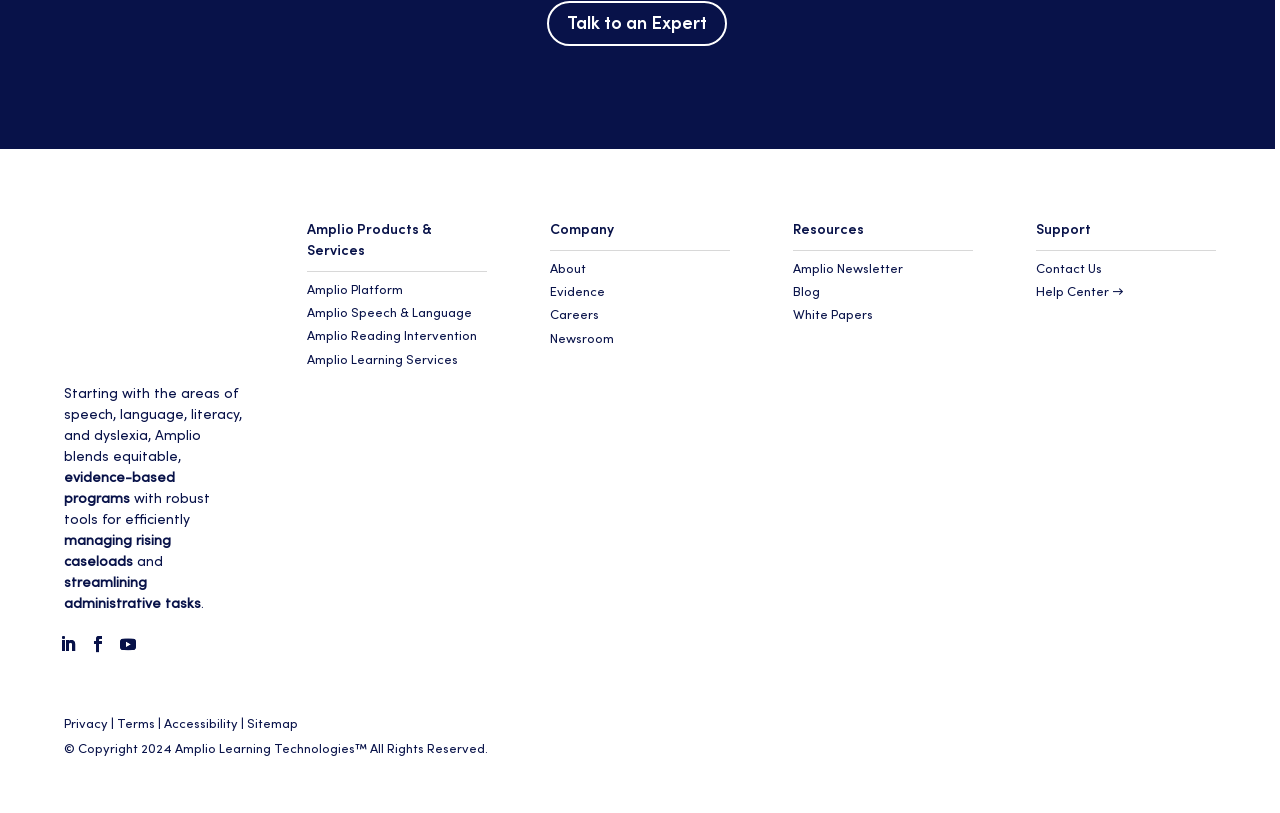Using the description: "Amplio Reading Intervention", determine the UI element's bounding box coordinates. Ensure the coordinates are in the format of four float numbers between 0 and 1, i.e., [left, top, right, bottom].

[0.24, 0.403, 0.373, 0.423]